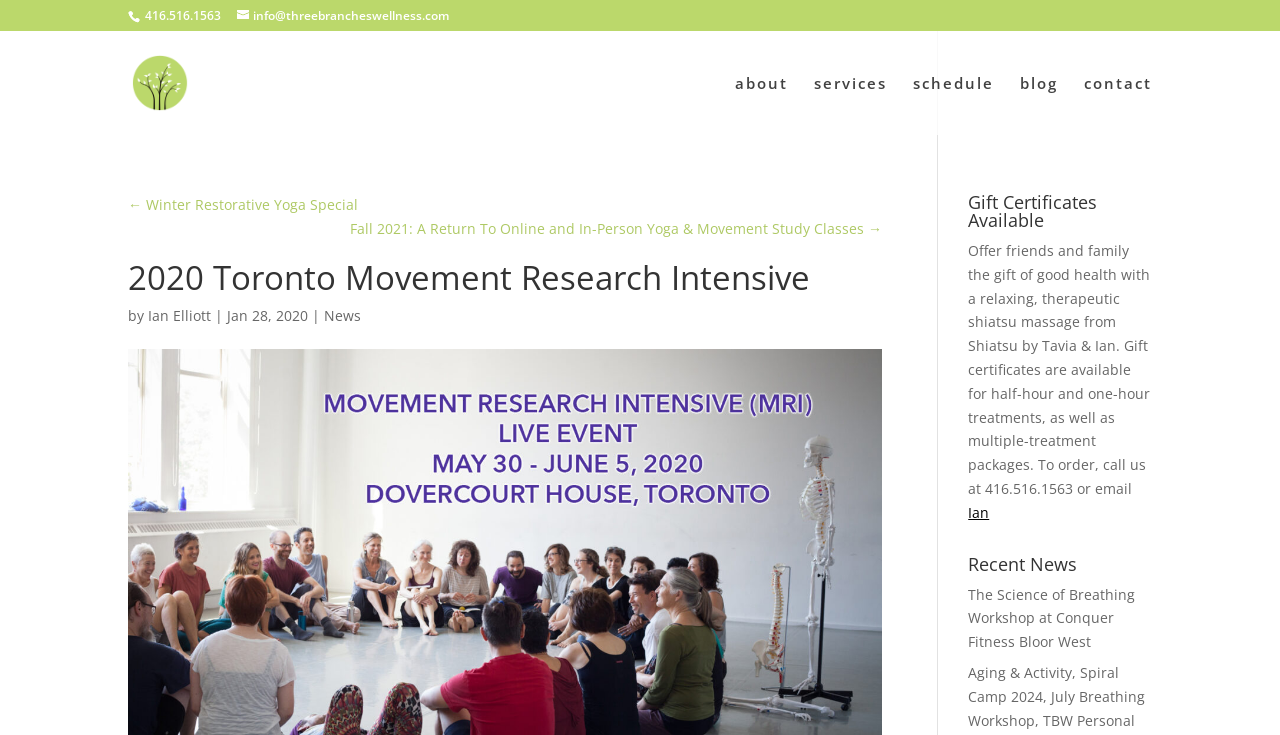Find the bounding box coordinates for the area you need to click to carry out the instruction: "read the news about Winter Restorative Yoga Special". The coordinates should be four float numbers between 0 and 1, indicated as [left, top, right, bottom].

[0.1, 0.263, 0.28, 0.295]